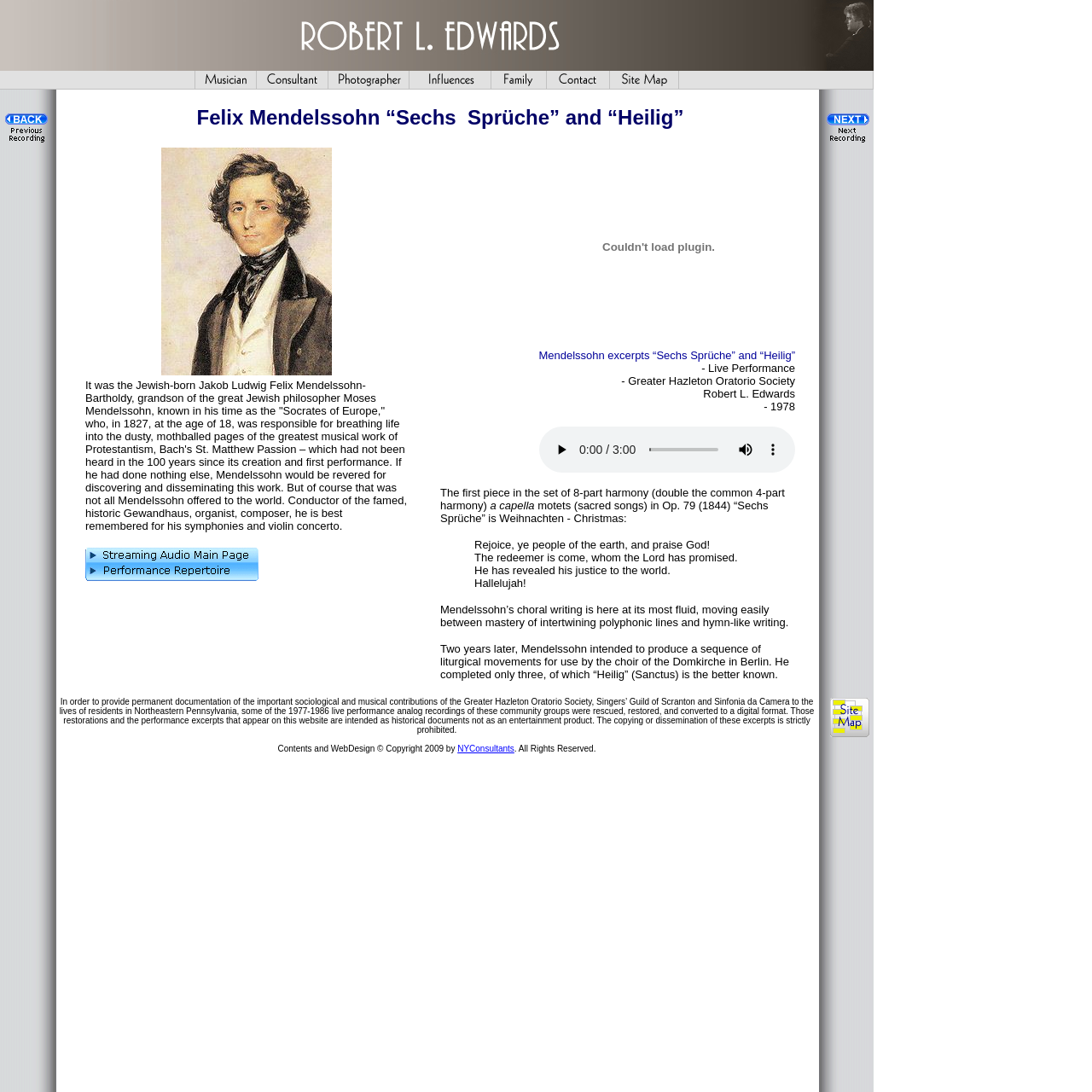Provide a short answer using a single word or phrase for the following question: 
What is the name of the historic concert hall where Felix Mendelssohn was a conductor?

Gewandhaus